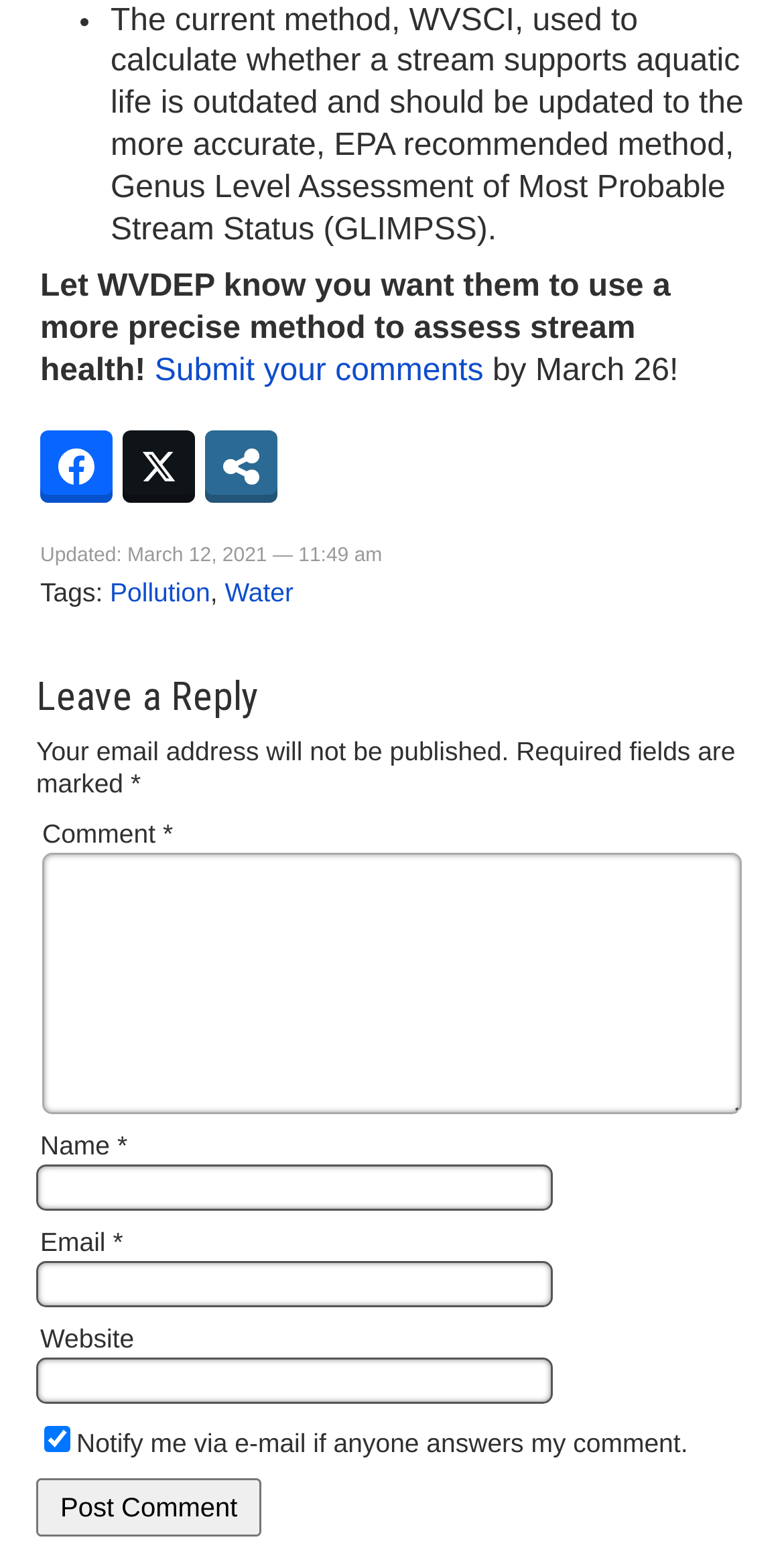What is the recommended method for assessing stream health?
Answer the question with a single word or phrase derived from the image.

GLIMPSS